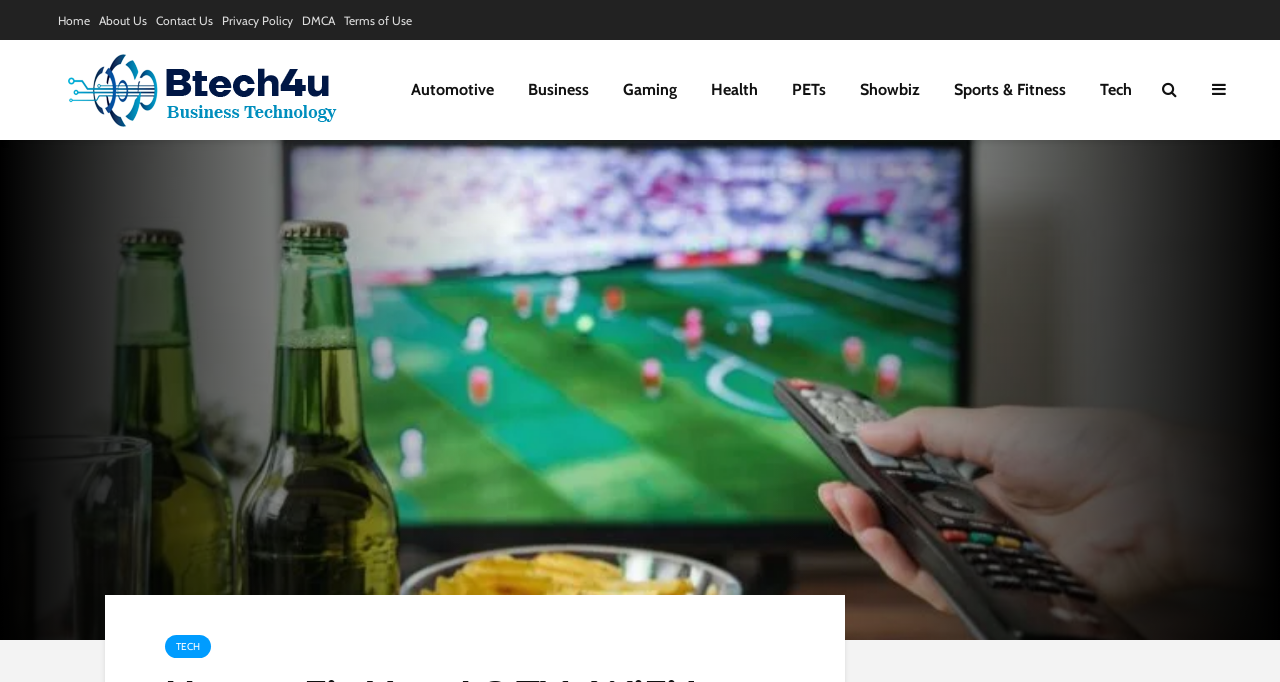What is the main topic of this webpage?
Answer the question in as much detail as possible.

Based on the image and the content of the webpage, it appears that the main topic is related to LG TVs and their WiFi connectivity issues.